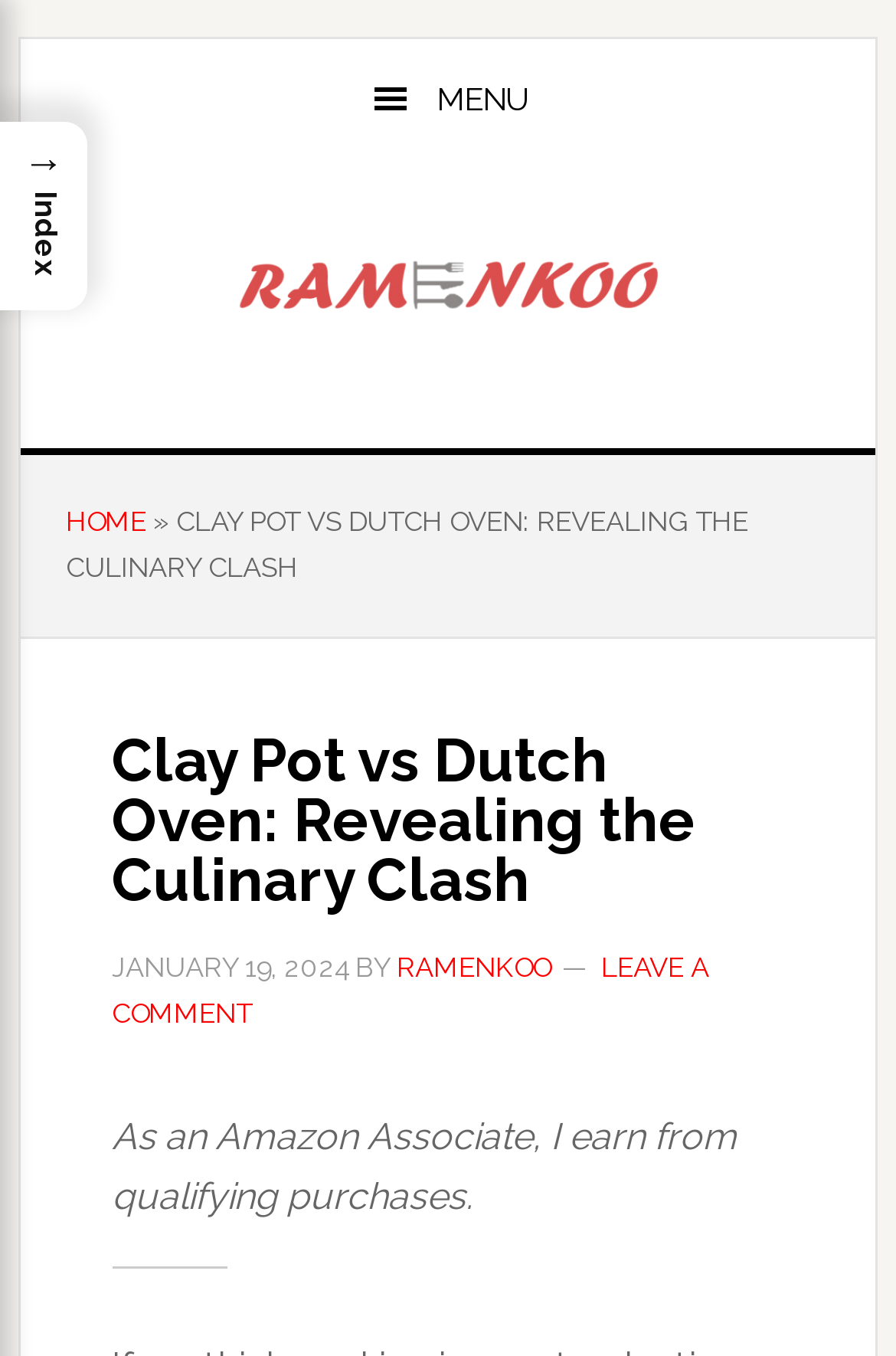Locate and provide the bounding box coordinates for the HTML element that matches this description: "→ Index".

[0.0, 0.09, 0.098, 0.229]